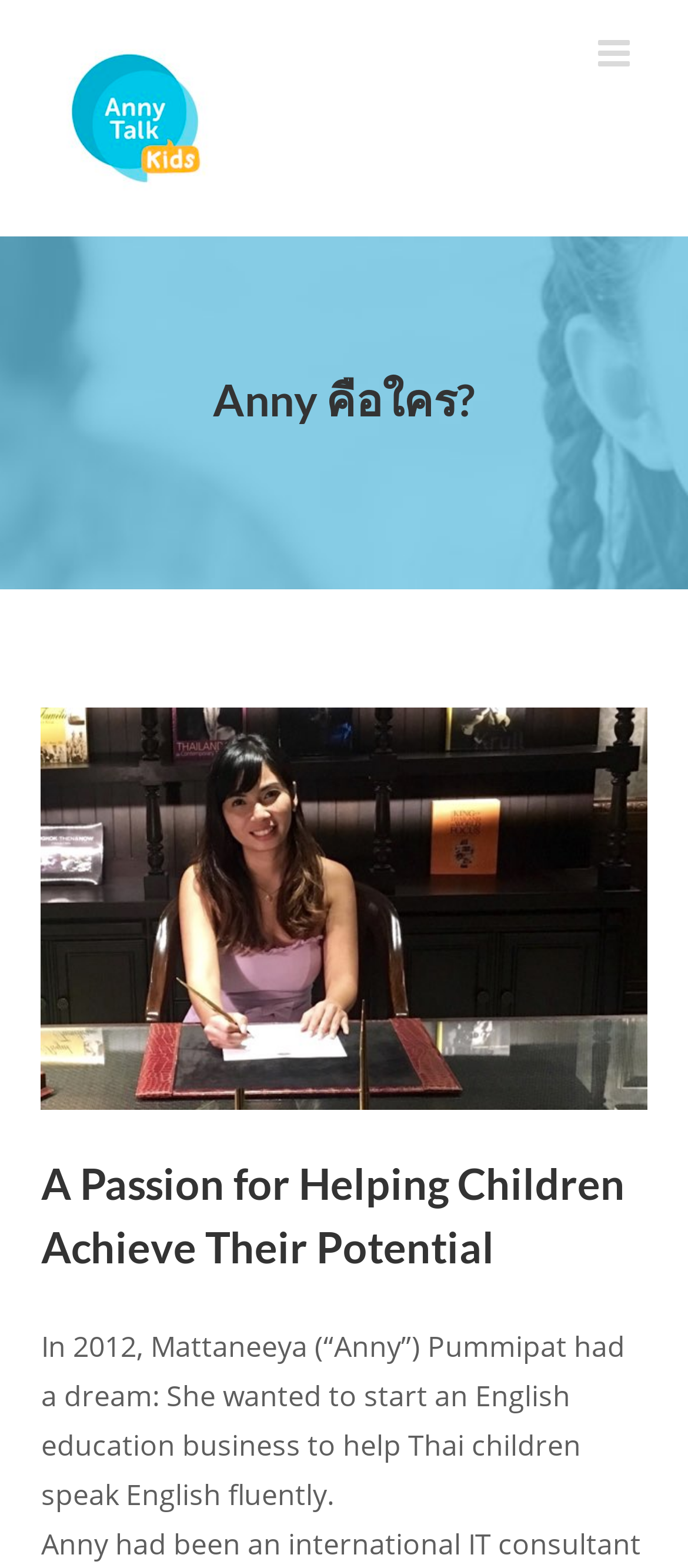Please give a short response to the question using one word or a phrase:
What is the logo of the website?

AnnyTalk Kids Logo